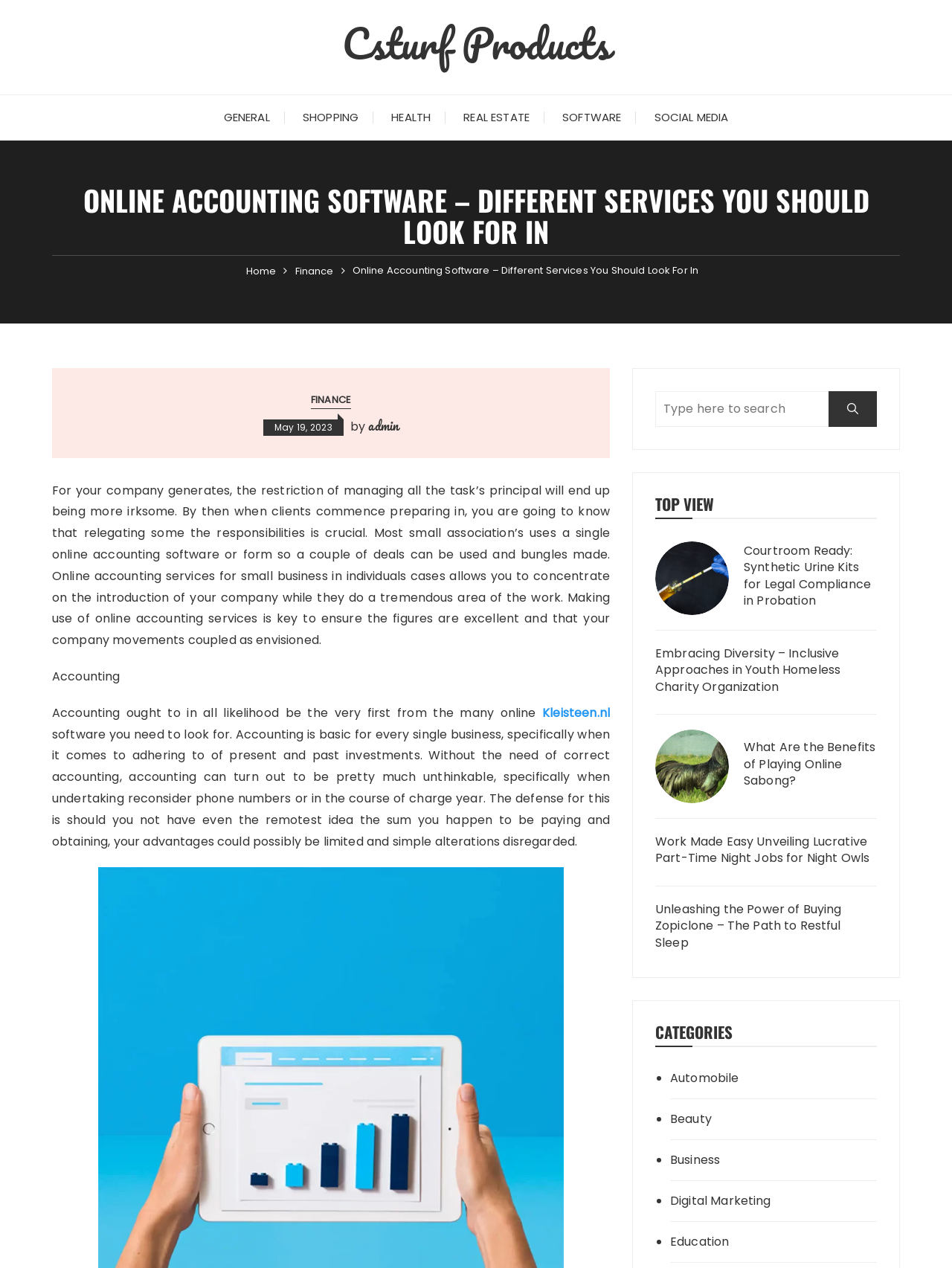Please identify the primary heading on the webpage and return its text.

ONLINE ACCOUNTING SOFTWARE – DIFFERENT SERVICES YOU SHOULD LOOK FOR IN